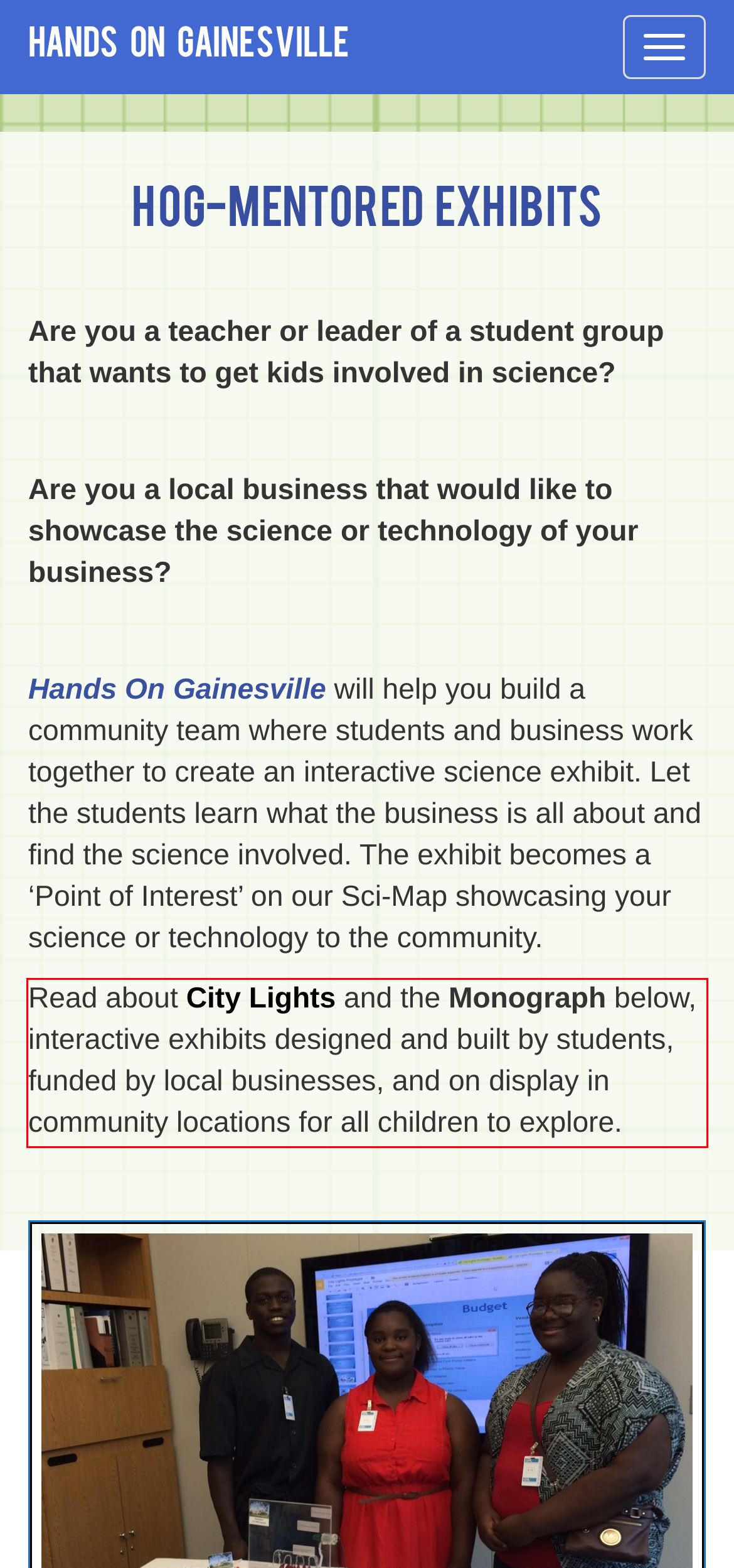Given a webpage screenshot, locate the red bounding box and extract the text content found inside it.

Read about City Lights and the Monograph below, interactive exhibits designed and built by students, funded by local businesses, and on display in community locations for all children to explore.